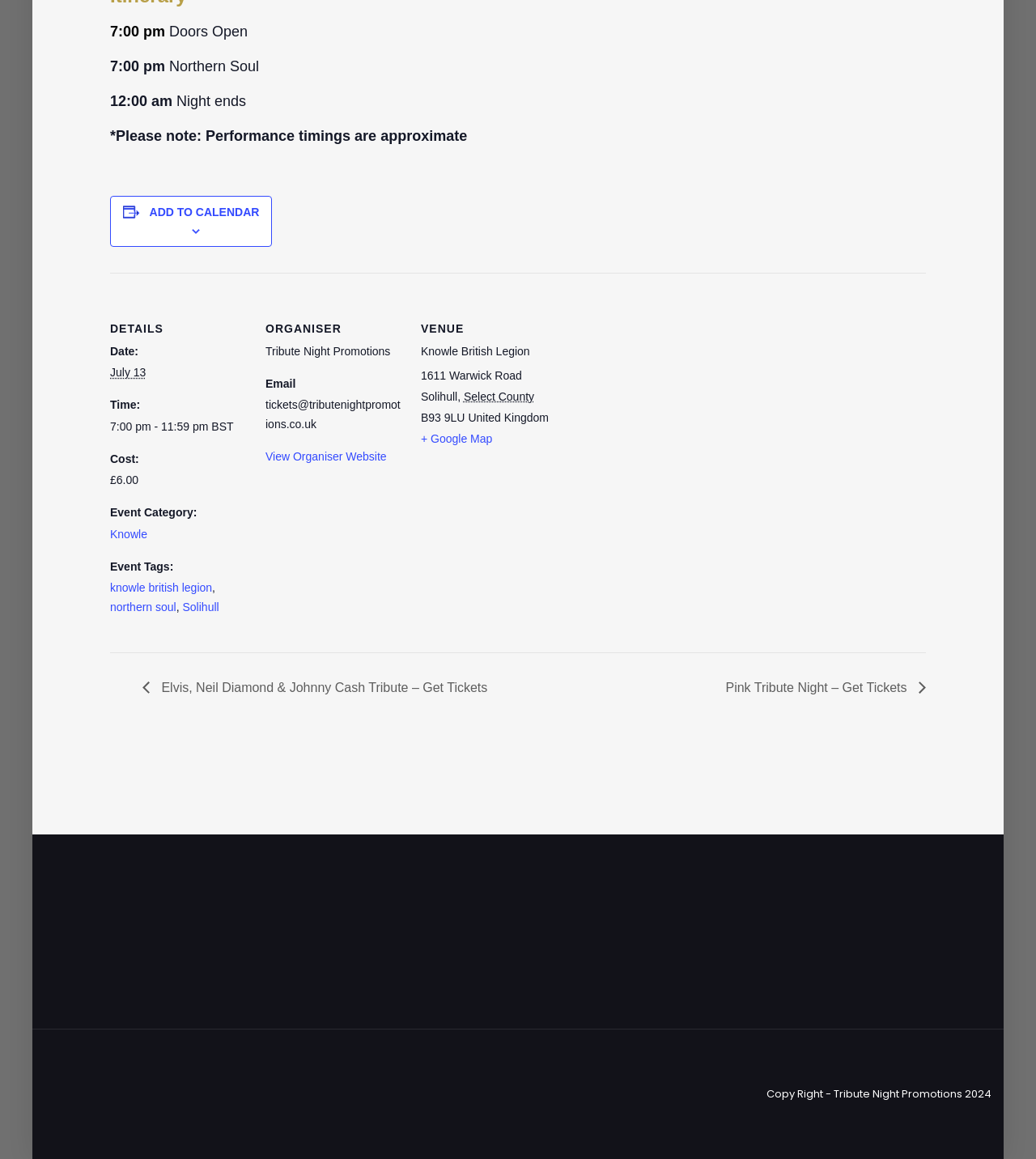What is the event cost?
Could you answer the question in a detailed manner, providing as much information as possible?

I found the event cost by looking at the StaticText element with the text '£6.00' which is located at [0.106, 0.409, 0.134, 0.42]. This text is likely to be the event cost as it is listed under the 'Cost:' label.